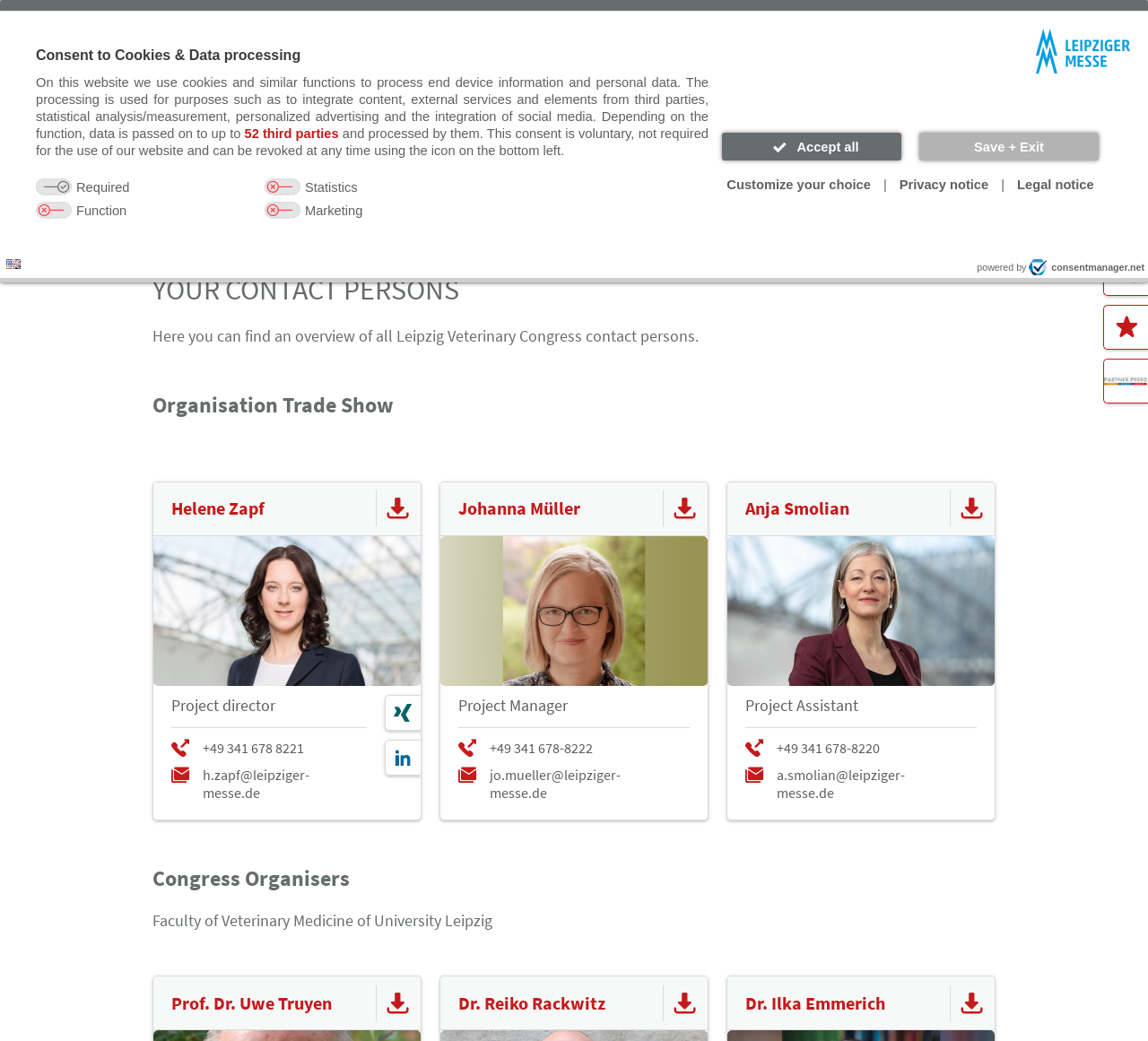What is the name of the congress? Refer to the image and provide a one-word or short phrase answer.

Leipzig Veterinary Congress